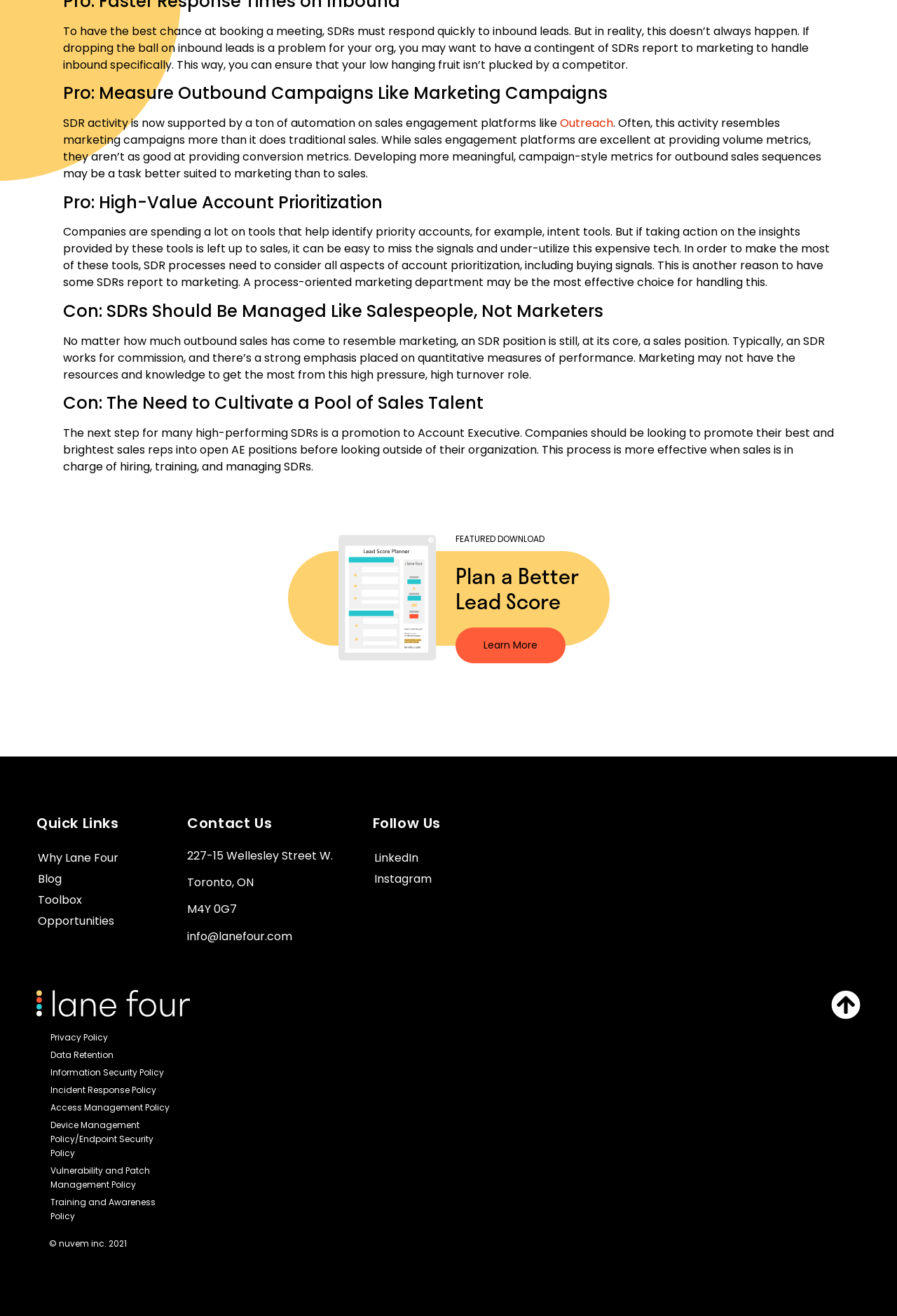Can you look at the image and give a comprehensive answer to the question:
What is the company's address?

I found the company's address by looking at the 'Contact Us' section, where it is listed as '227-15 Wellesley Street W, Toronto, ON M4Y 0G7'.